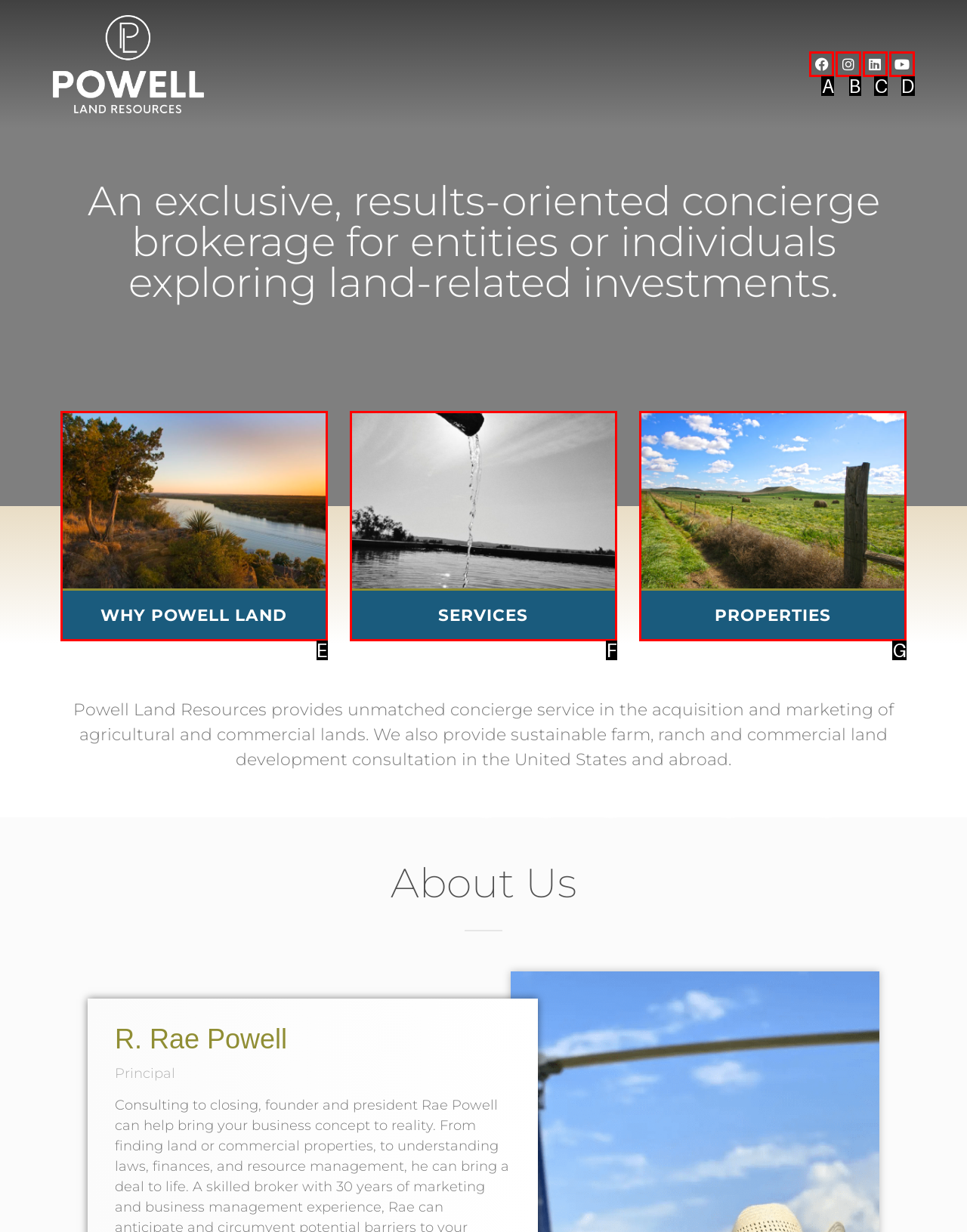Identify the HTML element that corresponds to the description: Properties Provide the letter of the matching option directly from the choices.

G